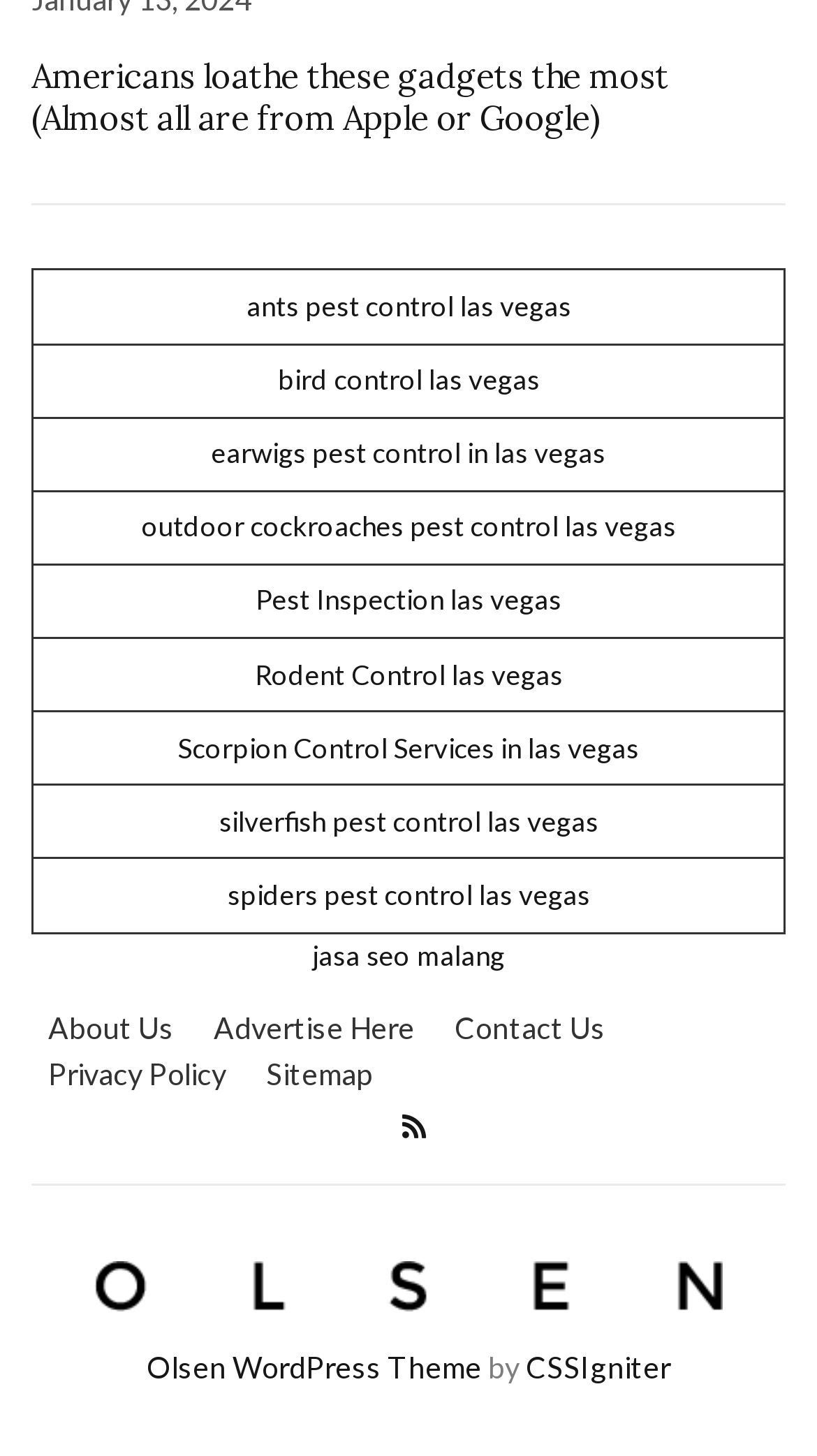Given the description: "bird control las vegas", determine the bounding box coordinates of the UI element. The coordinates should be formatted as four float numbers between 0 and 1, [left, top, right, bottom].

[0.34, 0.249, 0.66, 0.272]